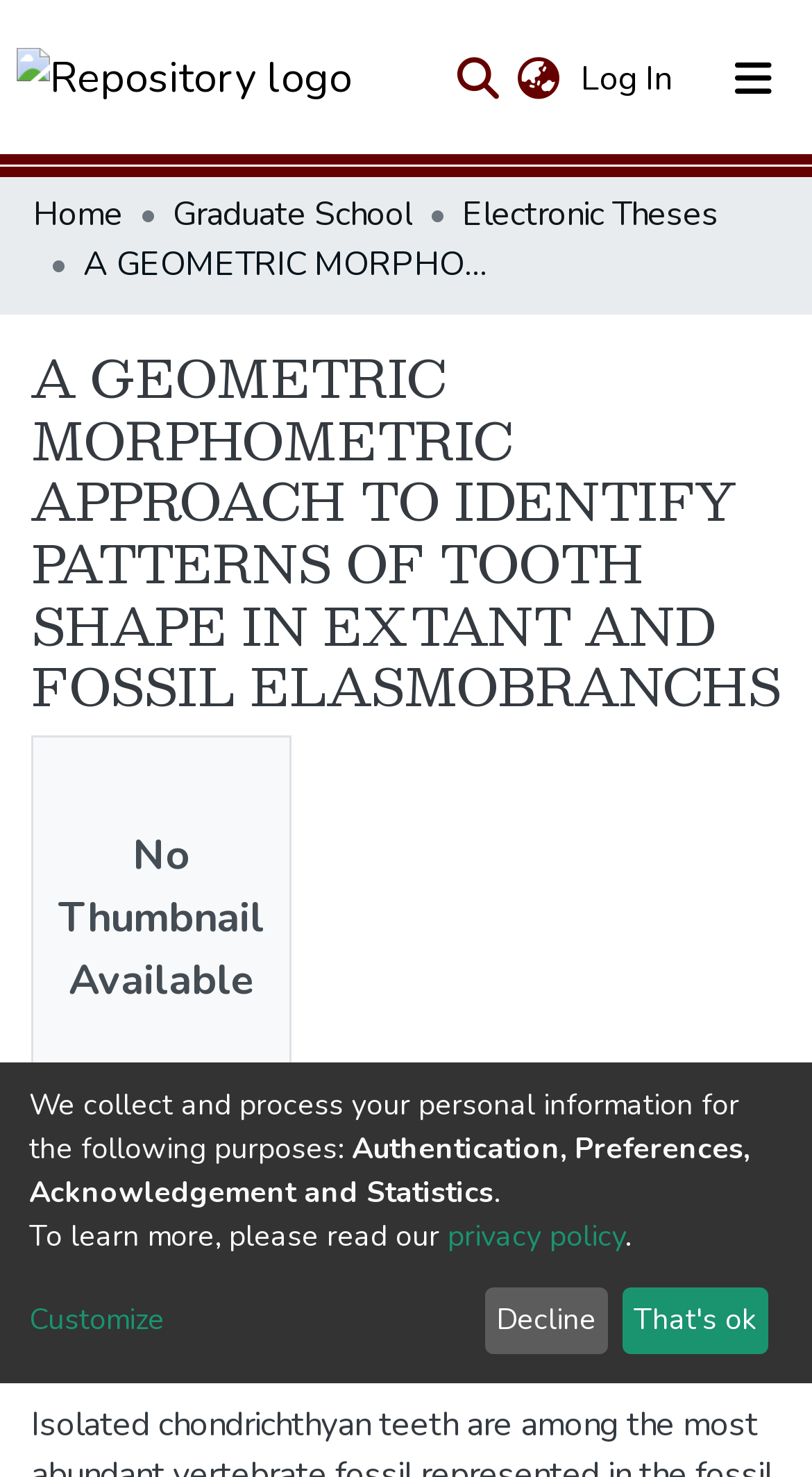Specify the bounding box coordinates of the element's area that should be clicked to execute the given instruction: "Search for something". The coordinates should be four float numbers between 0 and 1, i.e., [left, top, right, bottom].

[0.544, 0.025, 0.621, 0.079]